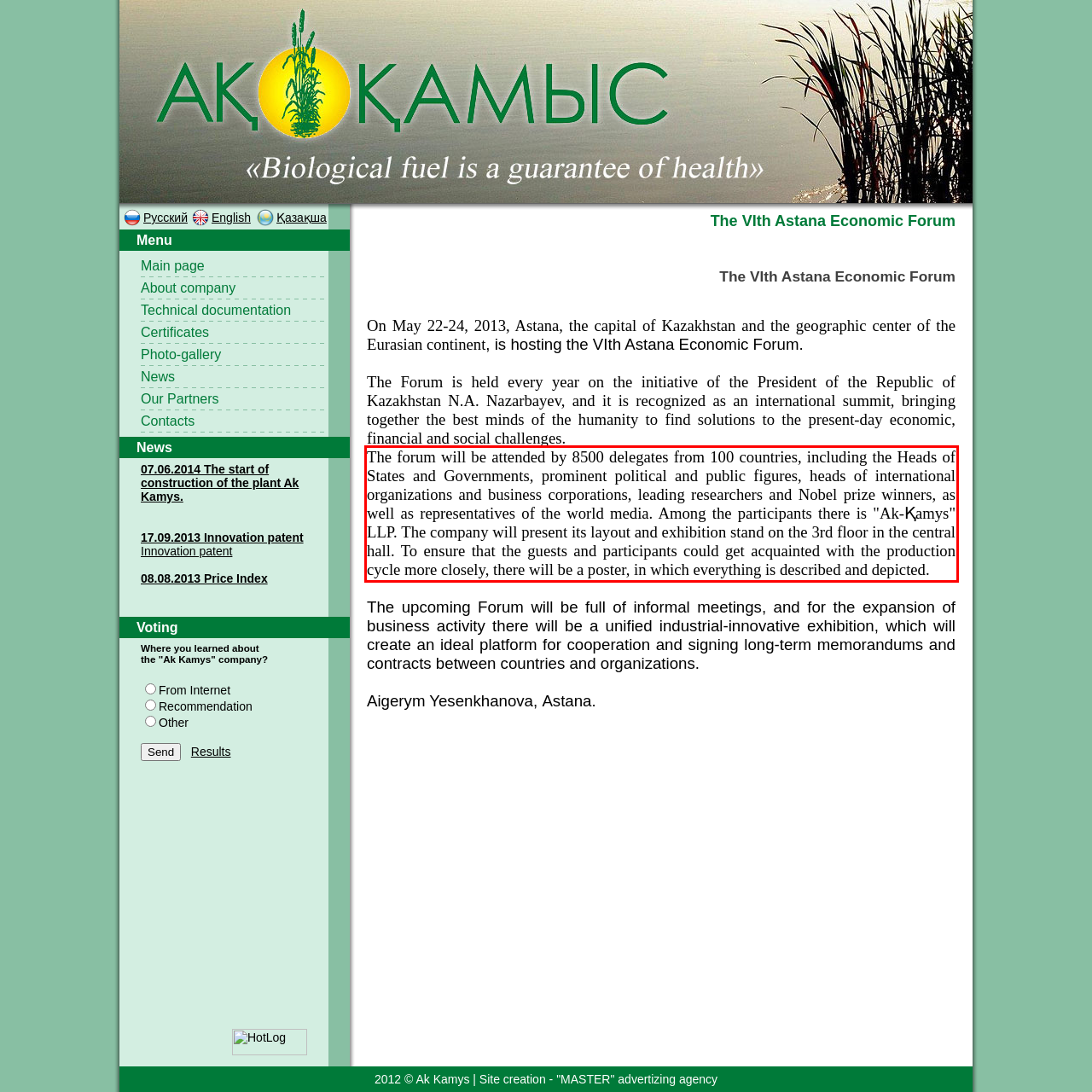Using the webpage screenshot, recognize and capture the text within the red bounding box.

The forum will be attended by 8500 delegates from 100 countries, including the Heads of States and Governments, prominent political and public figures, heads of international organizations and business corporations, leading researchers and Nobel prize winners, as well as representatives of the world media. Among the participants there is "Ak-Қamys" LLP. The company will present its layout and exhibition stand on the 3rd floor in the central hall. To ensure that the guests and participants could get acquainted with the production cycle more closely, there will be a poster, in which everything is described and depicted.